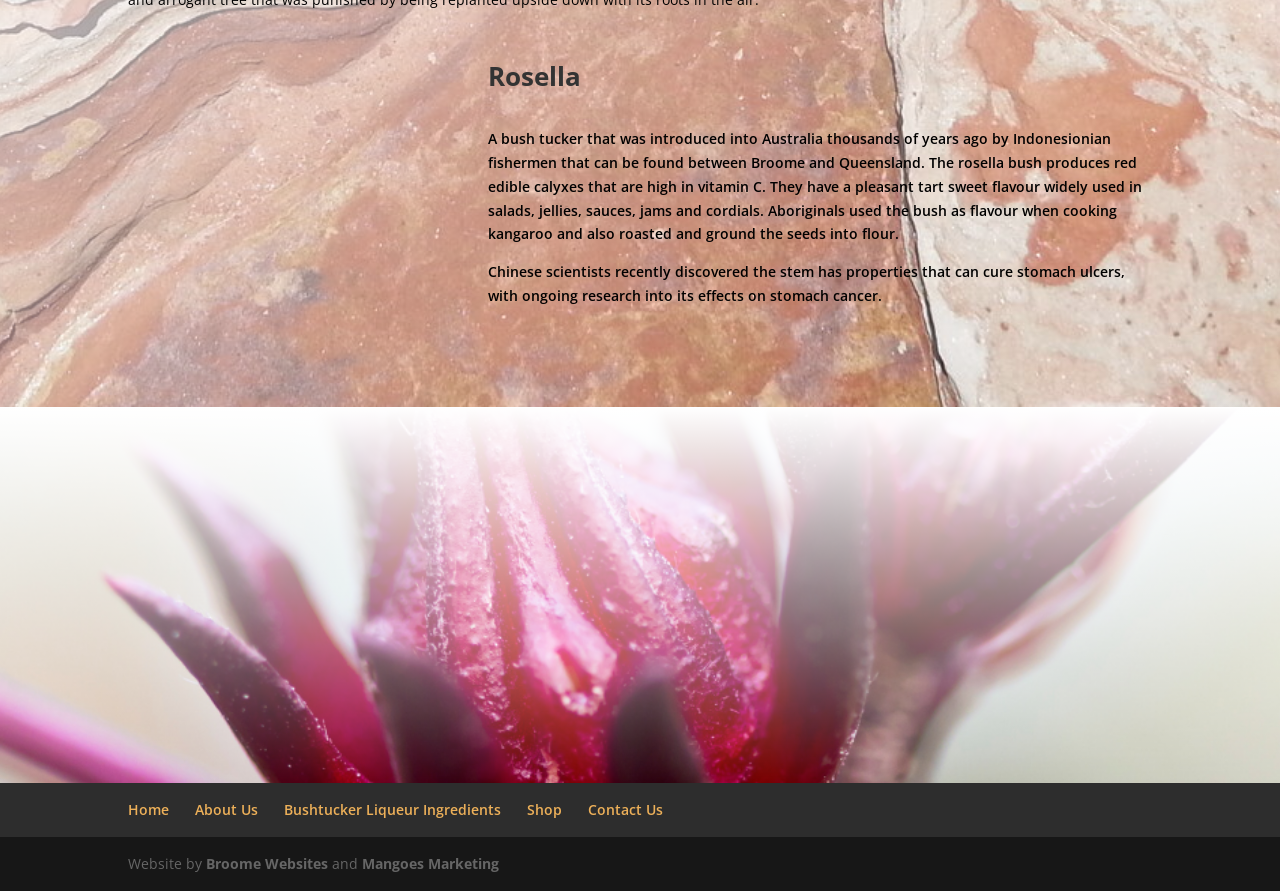Use a single word or phrase to respond to the question:
What is the flavor of the rosella bush's edible calyxes?

Pleasant tart sweet